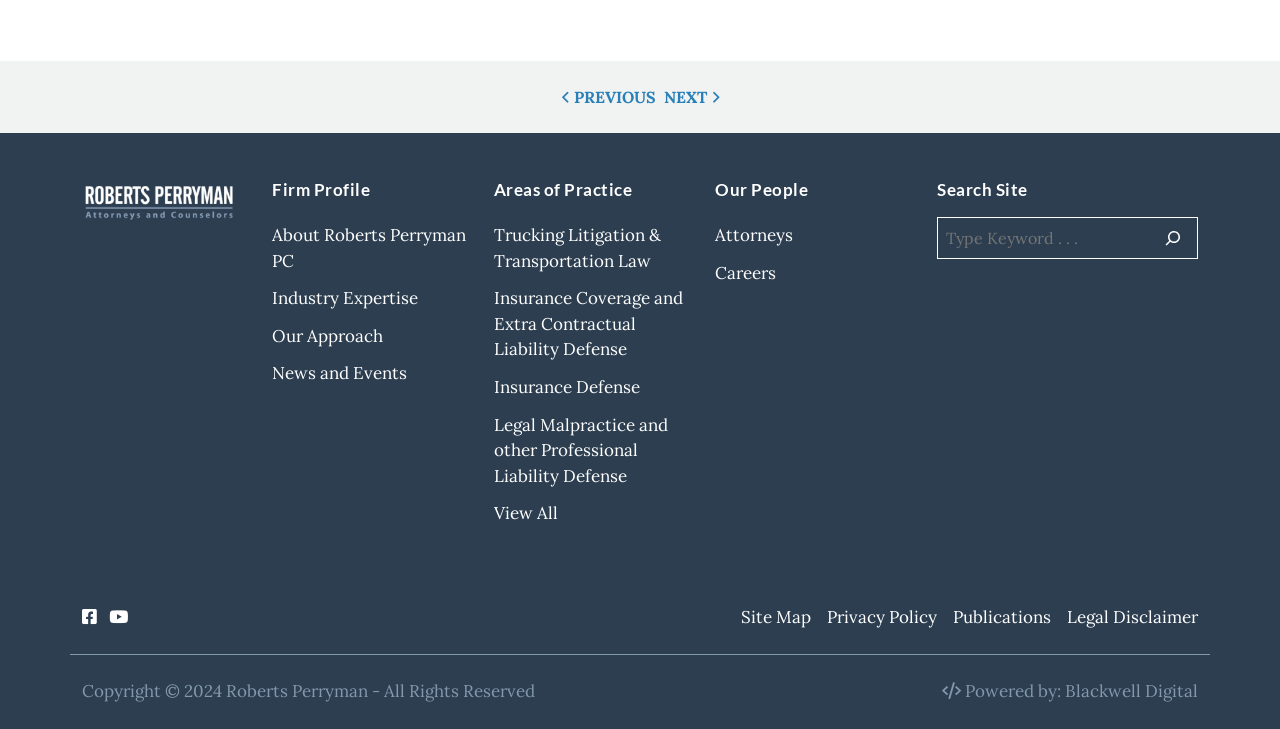Please find and report the bounding box coordinates of the element to click in order to perform the following action: "view attorneys". The coordinates should be expressed as four float numbers between 0 and 1, in the format [left, top, right, bottom].

[0.559, 0.308, 0.62, 0.338]